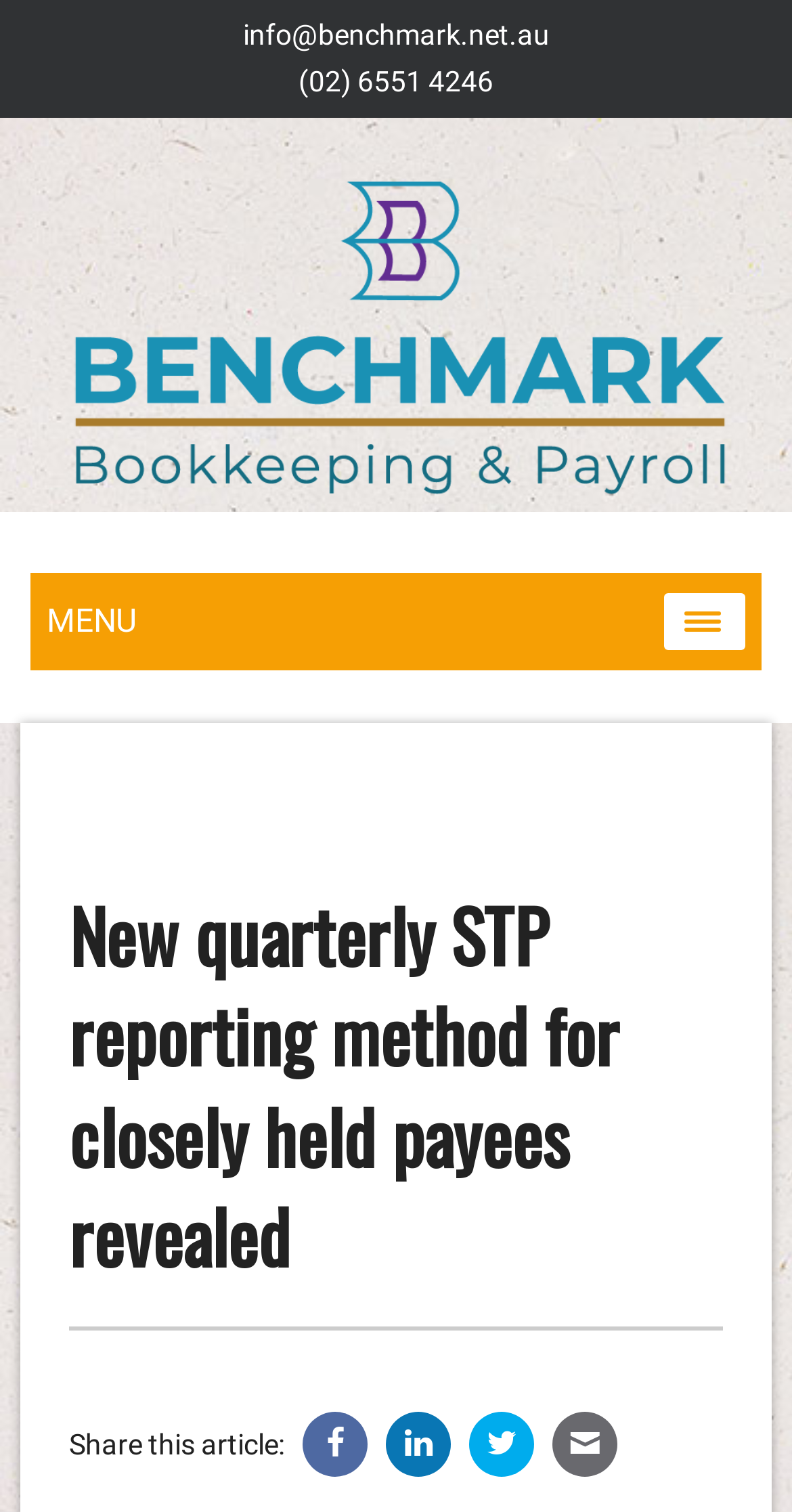How many social media sharing links are available?
Craft a detailed and extensive response to the question.

I counted the number of link elements with Unicode characters (, , , ) located at the bottom of the webpage, which are likely social media sharing links.